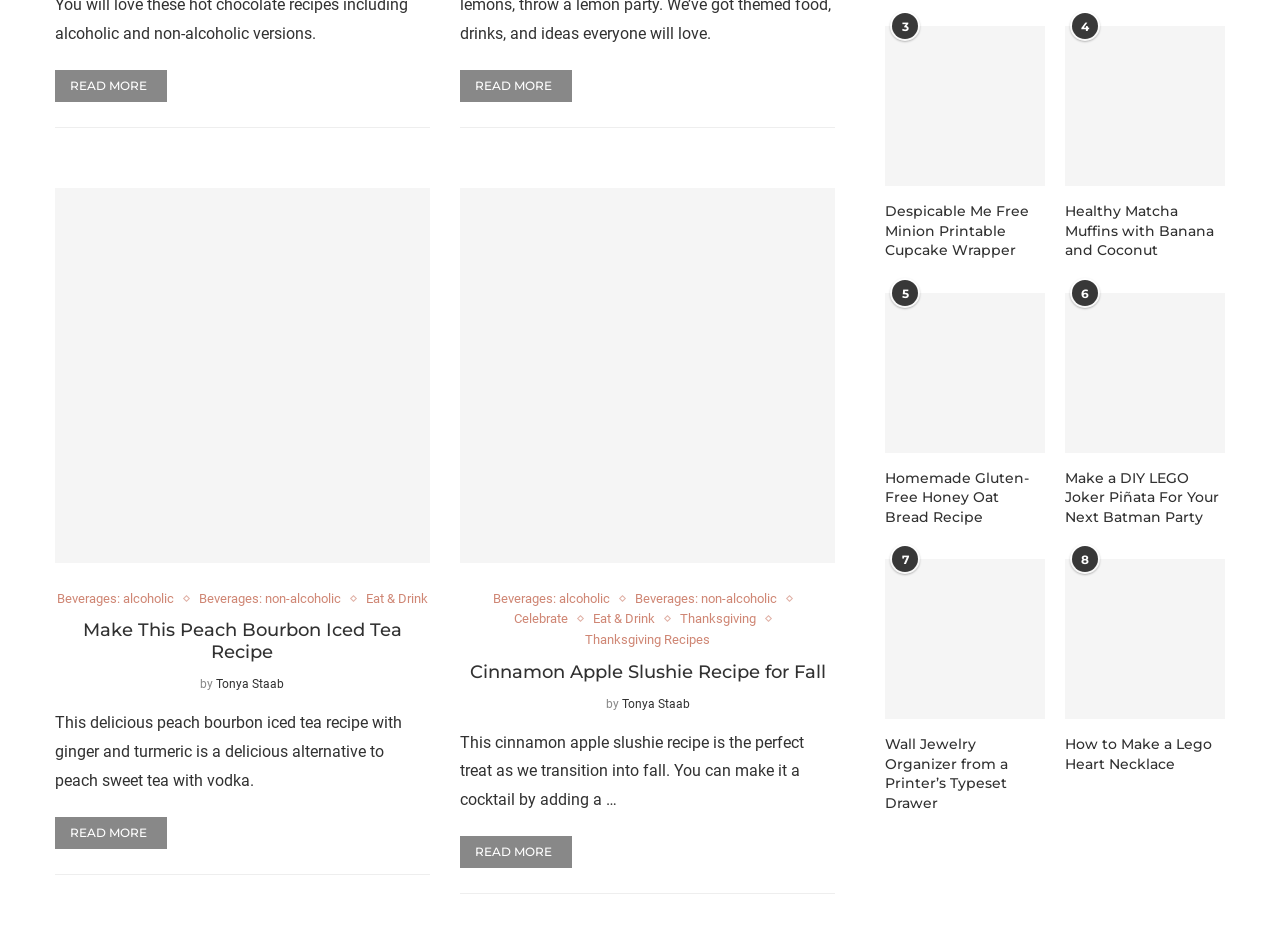Locate the bounding box coordinates of the item that should be clicked to fulfill the instruction: "Learn how to make Healthy Matcha Muffins with Banana and Coconut".

[0.832, 0.028, 0.957, 0.2]